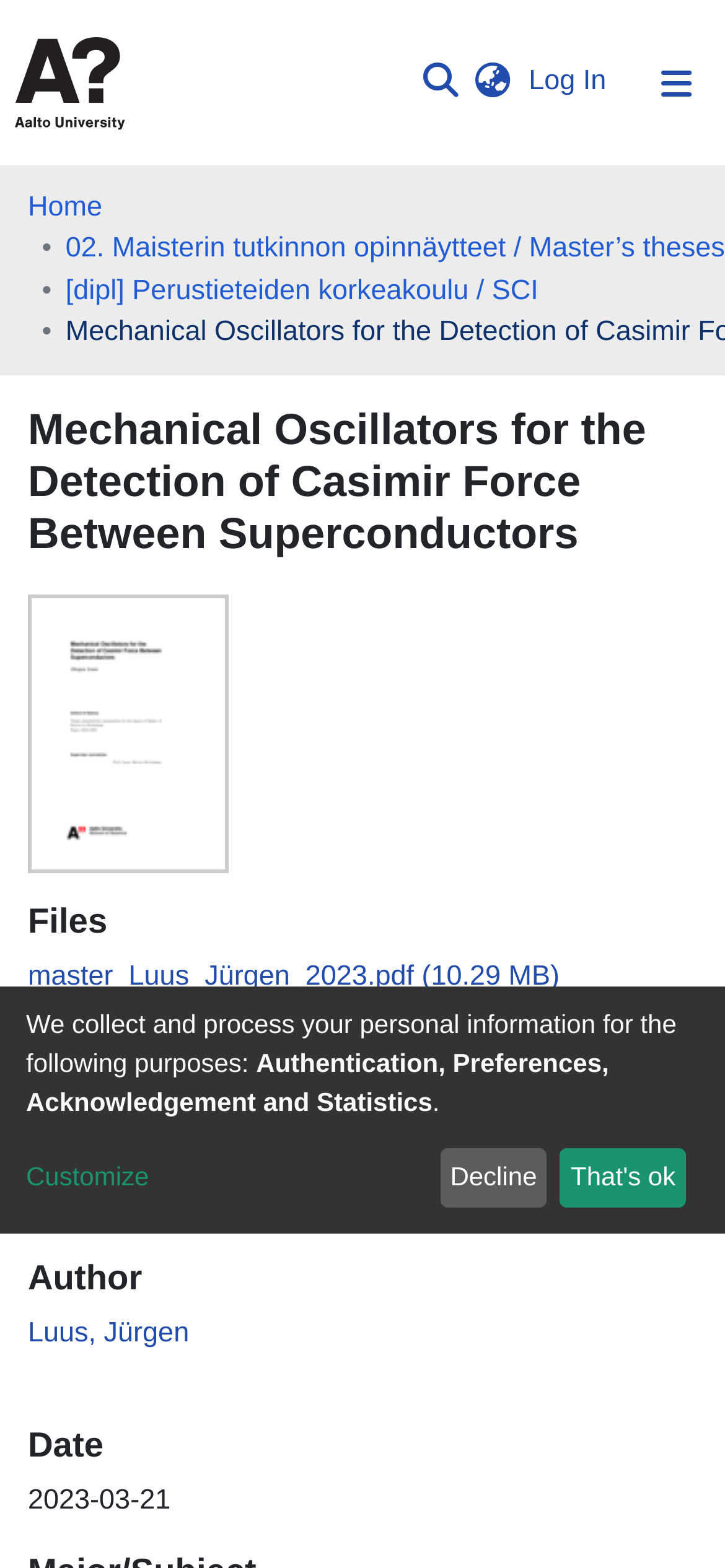Find and provide the bounding box coordinates for the UI element described here: "name="comment" placeholder="Your Comment"". The coordinates should be given as four float numbers between 0 and 1: [left, top, right, bottom].

None